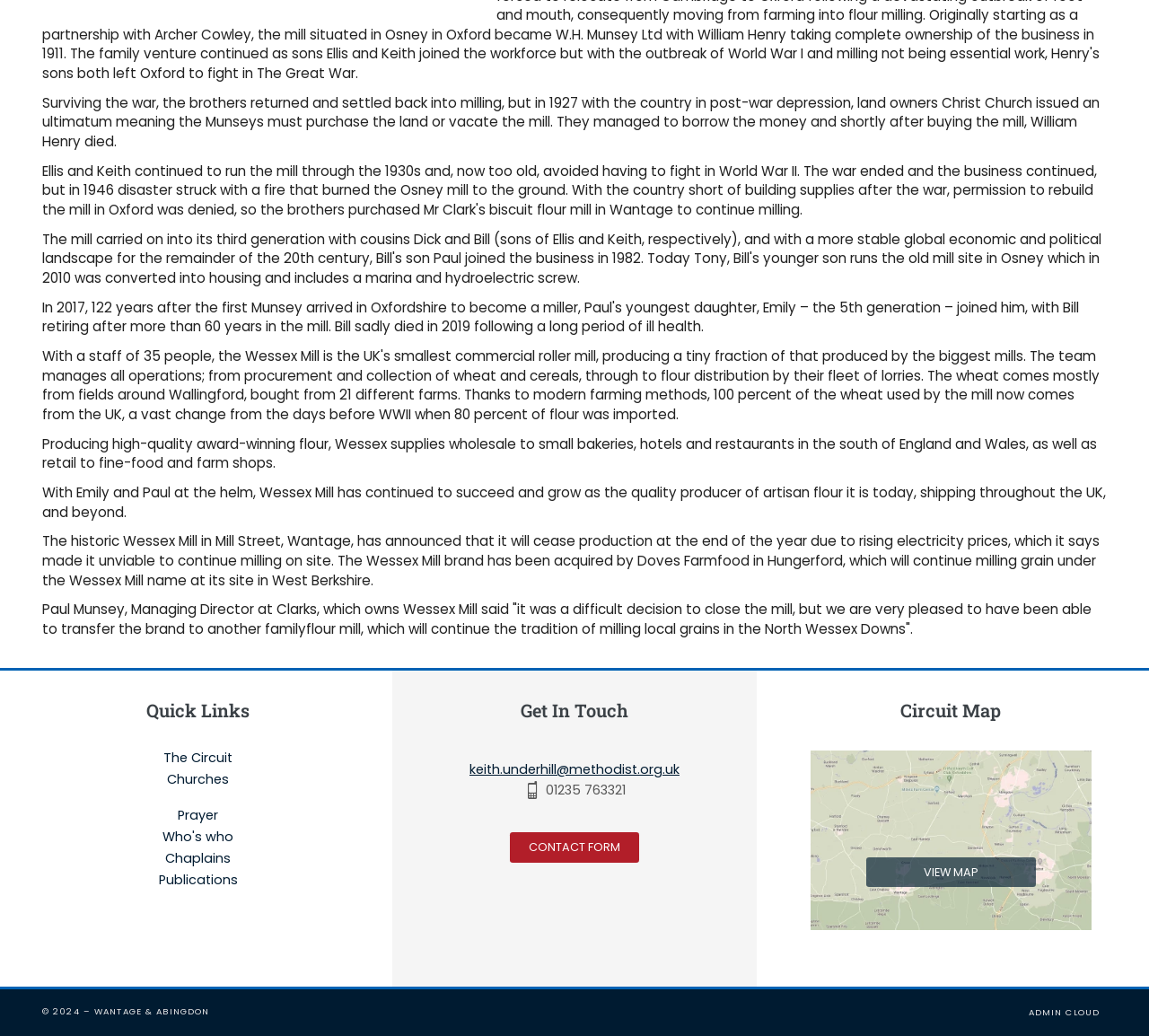Based on the element description: "Pres and Can", identify the bounding box coordinates for this UI element. The coordinates must be four float numbers between 0 and 1, listed as [left, top, right, bottom].

None